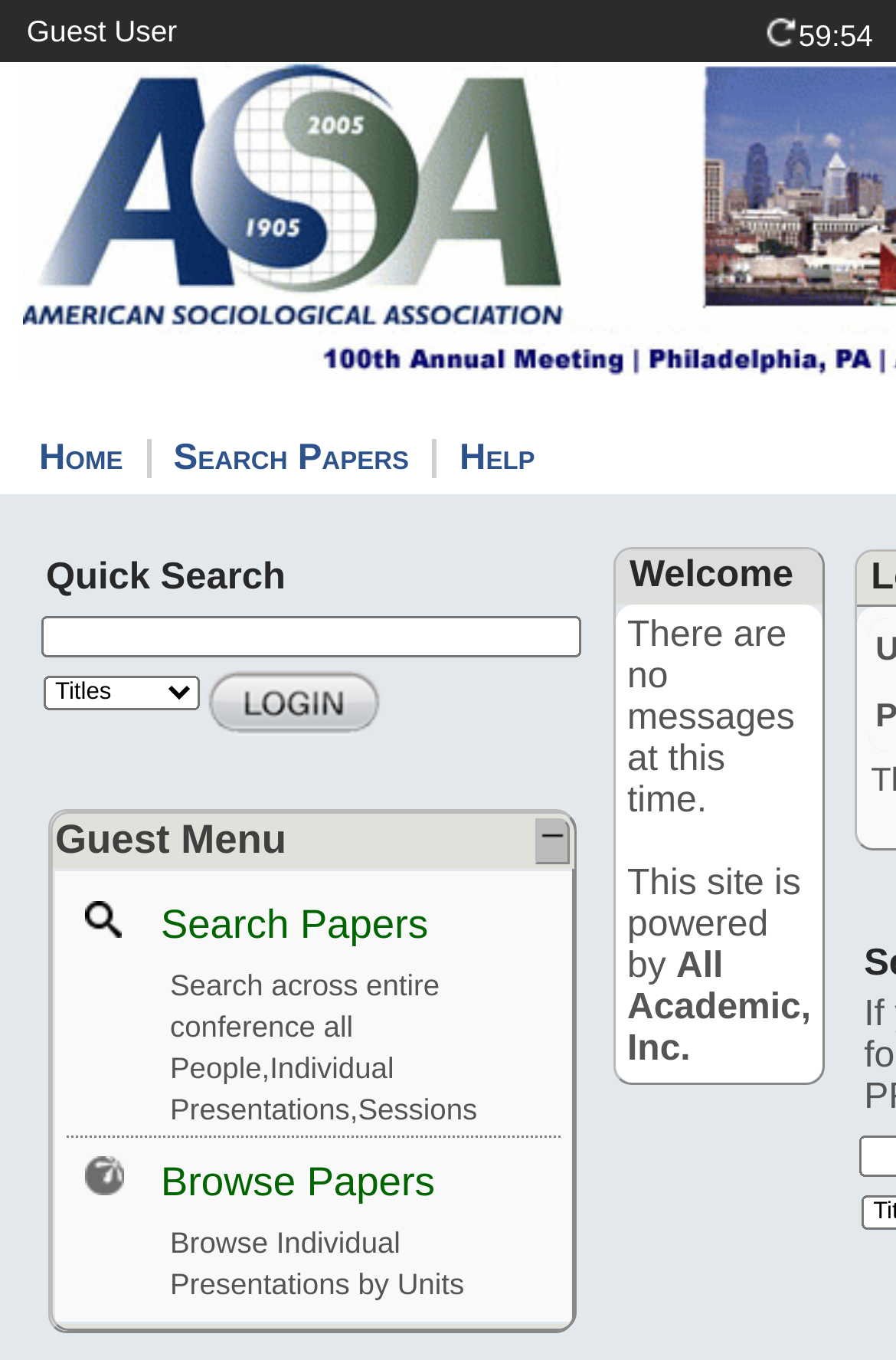What is the login status of the user?
We need a detailed and meticulous answer to the question.

The login status of the user can be determined by looking at the top-right corner of the webpage, where it says 'login'. This indicates that the user is not currently logged in and needs to click the 'login' button to access their account.